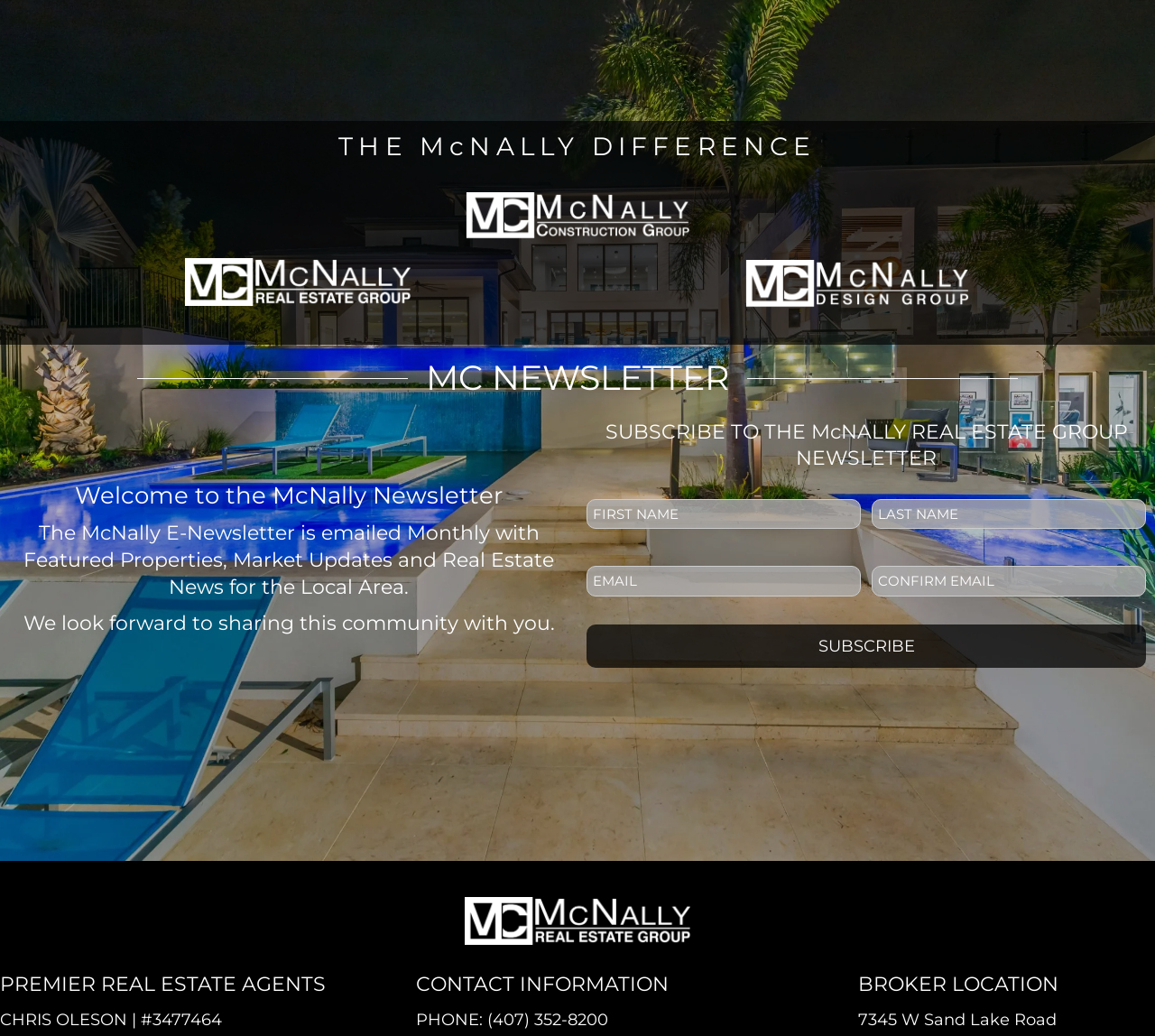What is the phone number of the broker?
Carefully analyze the image and provide a detailed answer to the question.

The phone number of the broker is (407) 352-8200, as stated in the link element with the text '(407) 352-8200'.